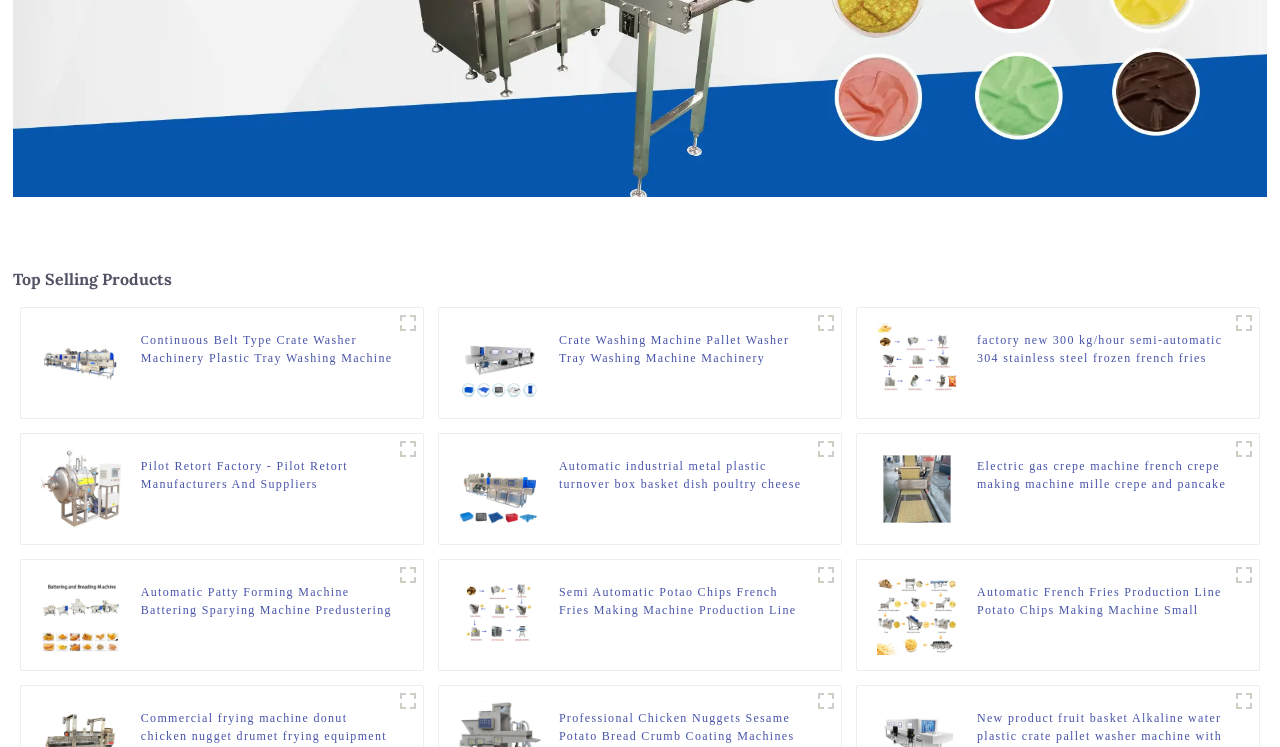Provide the bounding box coordinates of the HTML element this sentence describes: "title="semi automatic french fries machine"". The bounding box coordinates consist of four float numbers between 0 and 1, i.e., [left, top, right, bottom].

[0.96, 0.75, 0.984, 0.79]